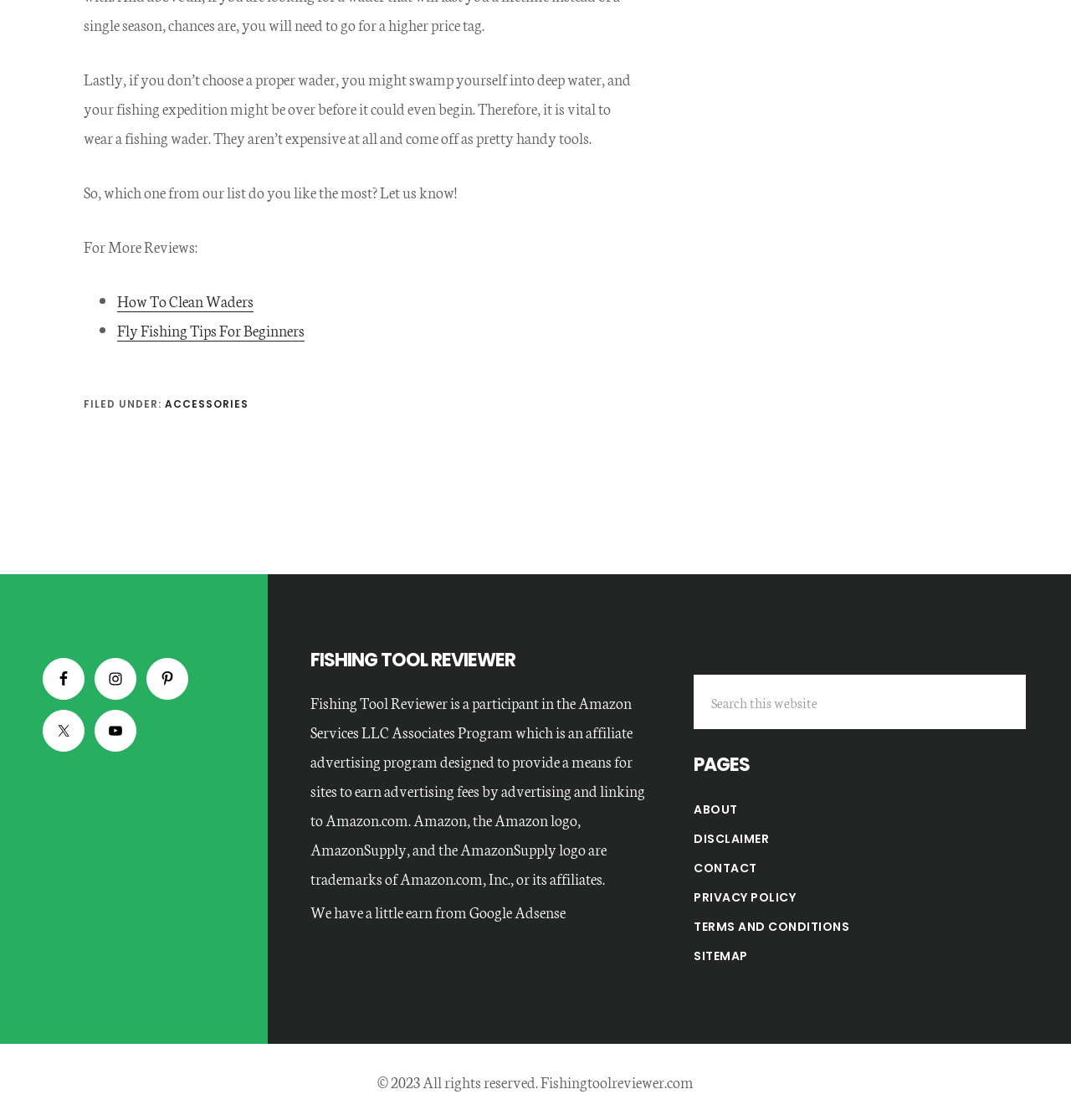Based on the element description Accessories, identify the bounding box coordinates for the UI element. The coordinates should be in the format (top-left x, top-left y, bottom-right x, bottom-right y) and within the 0 to 1 range.

[0.154, 0.354, 0.232, 0.367]